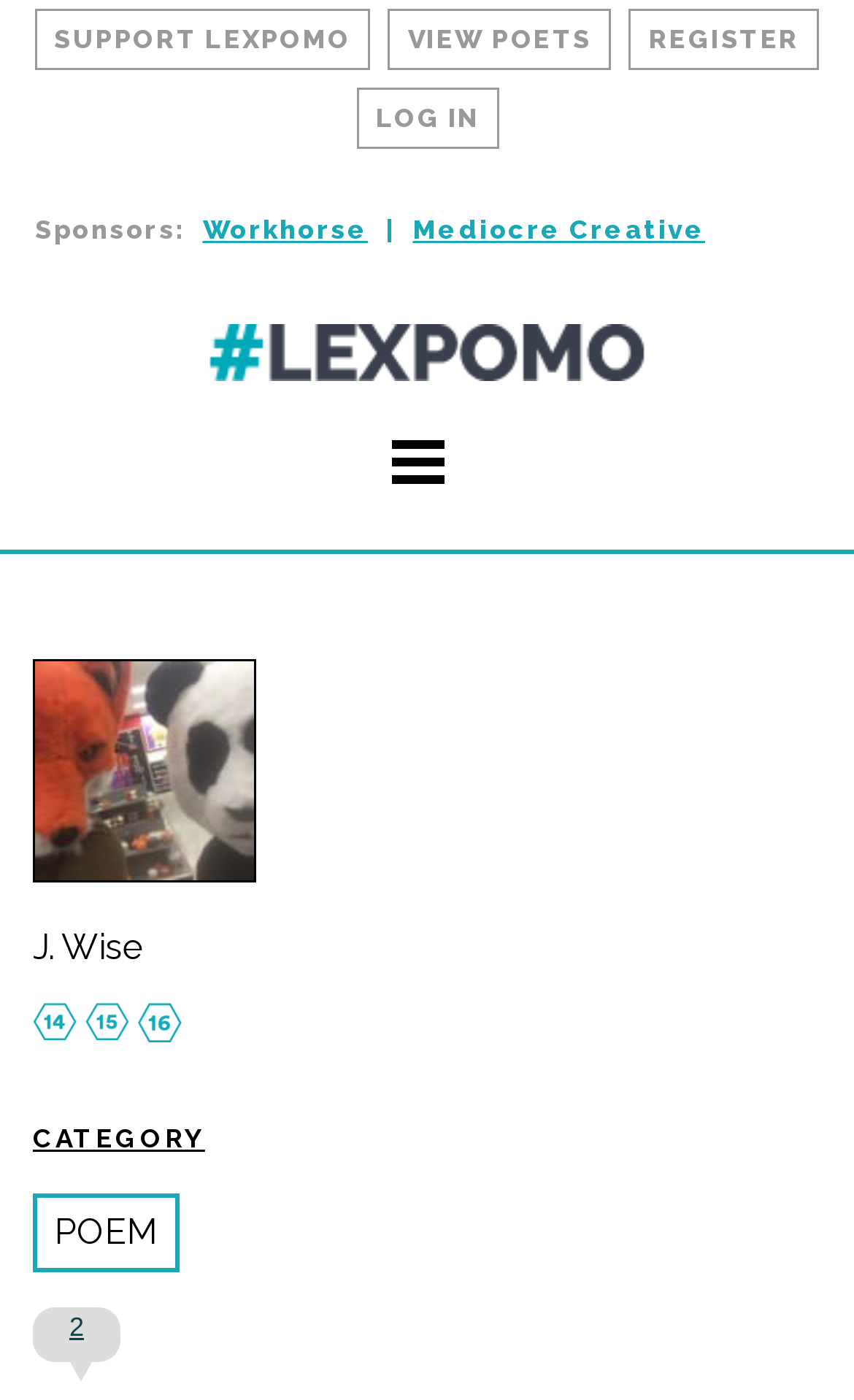Produce an elaborate caption capturing the essence of the webpage.

The webpage is titled "Summer Without An Apocalypse | Lexington Poetry Month". At the top, there is a prominent section with three links: "VIEW POETS", "REGISTER", and "LOG IN", positioned from left to right. Below this section, there is a text "SUPPORT LEXPOMO" on the left side.

On the middle left side of the page, there is a section labeled "Sponsors:" with two links, "Workhorse" and "Mediocre Creative", listed below it. Next to this section, there is an image. 

Further down, there is a long link that spans most of the page's width, followed by a section with a heading "CATEGORY" on the left side. Below this heading, there are two links, "POEM" and "2", positioned one below the other.

On the bottom of the page, there is a single link "J. Wise" that spans most of the page's width.